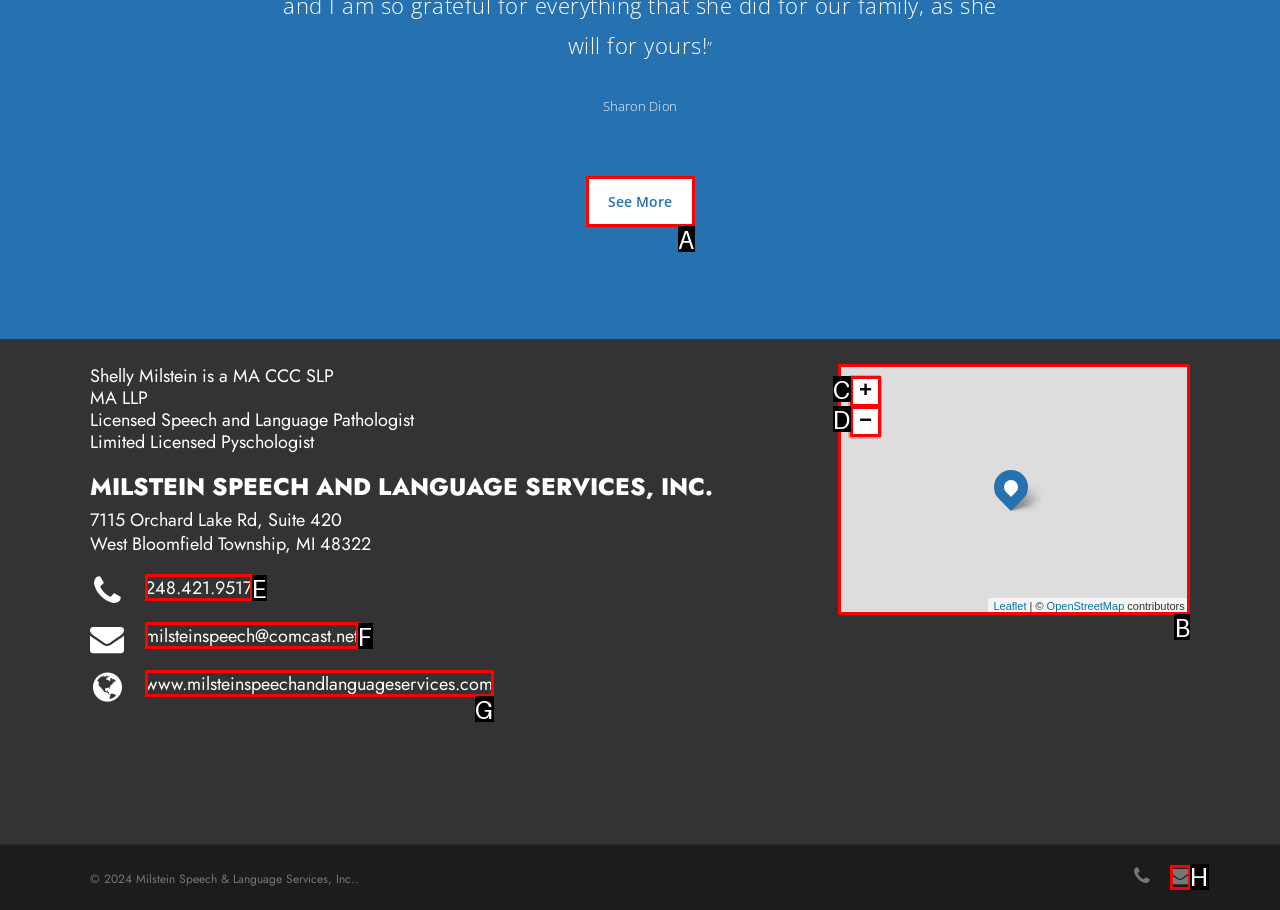Which option corresponds to the following element description: See More?
Please provide the letter of the correct choice.

A